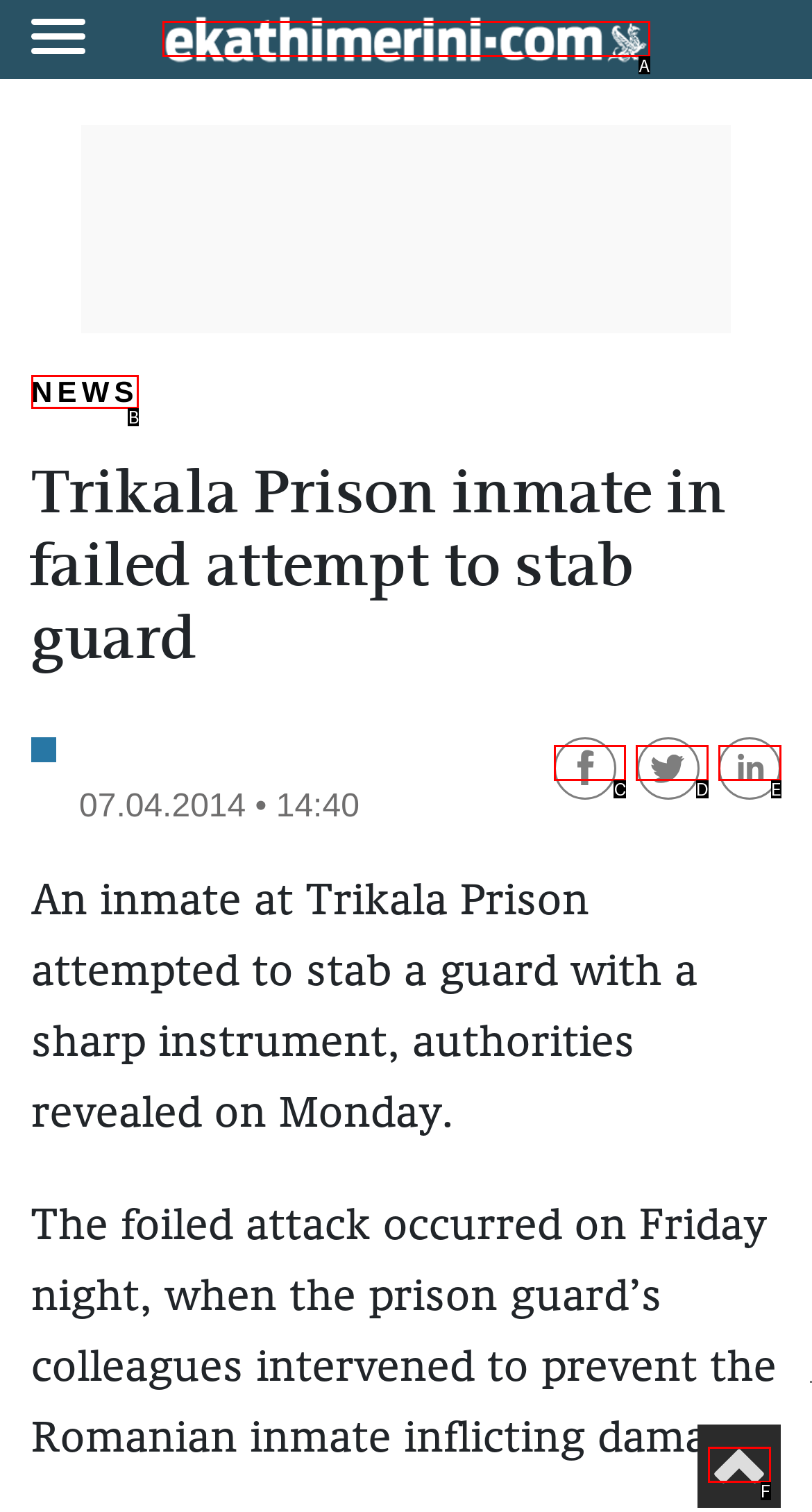From the given choices, determine which HTML element aligns with the description: alt="main-logo-2" Respond with the letter of the appropriate option.

A